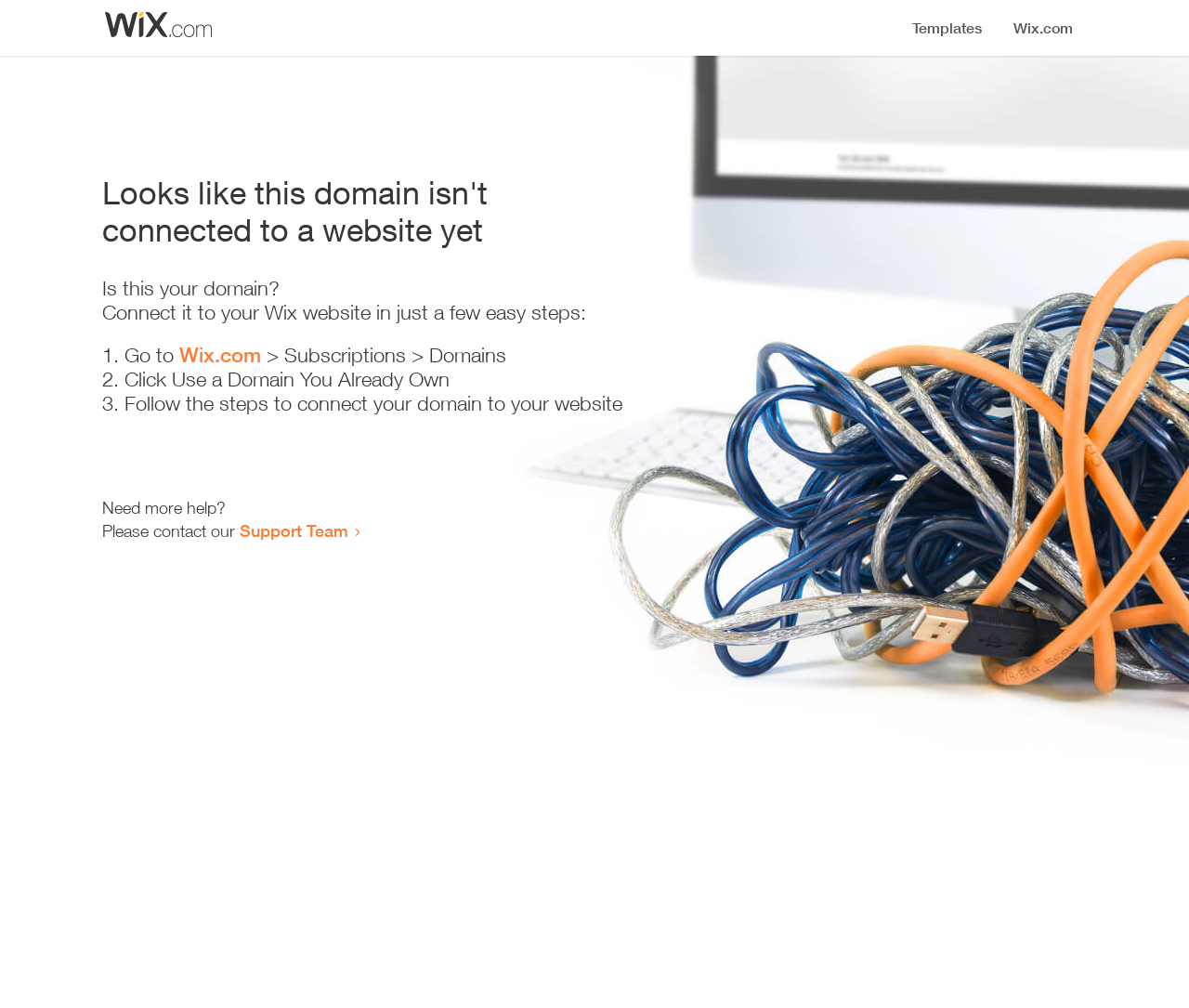Utilize the information from the image to answer the question in detail:
What is the purpose of the webpage?

The webpage provides a step-by-step guide on how to connect a domain to a Wix website, indicating that its purpose is to assist users in connecting their domains.